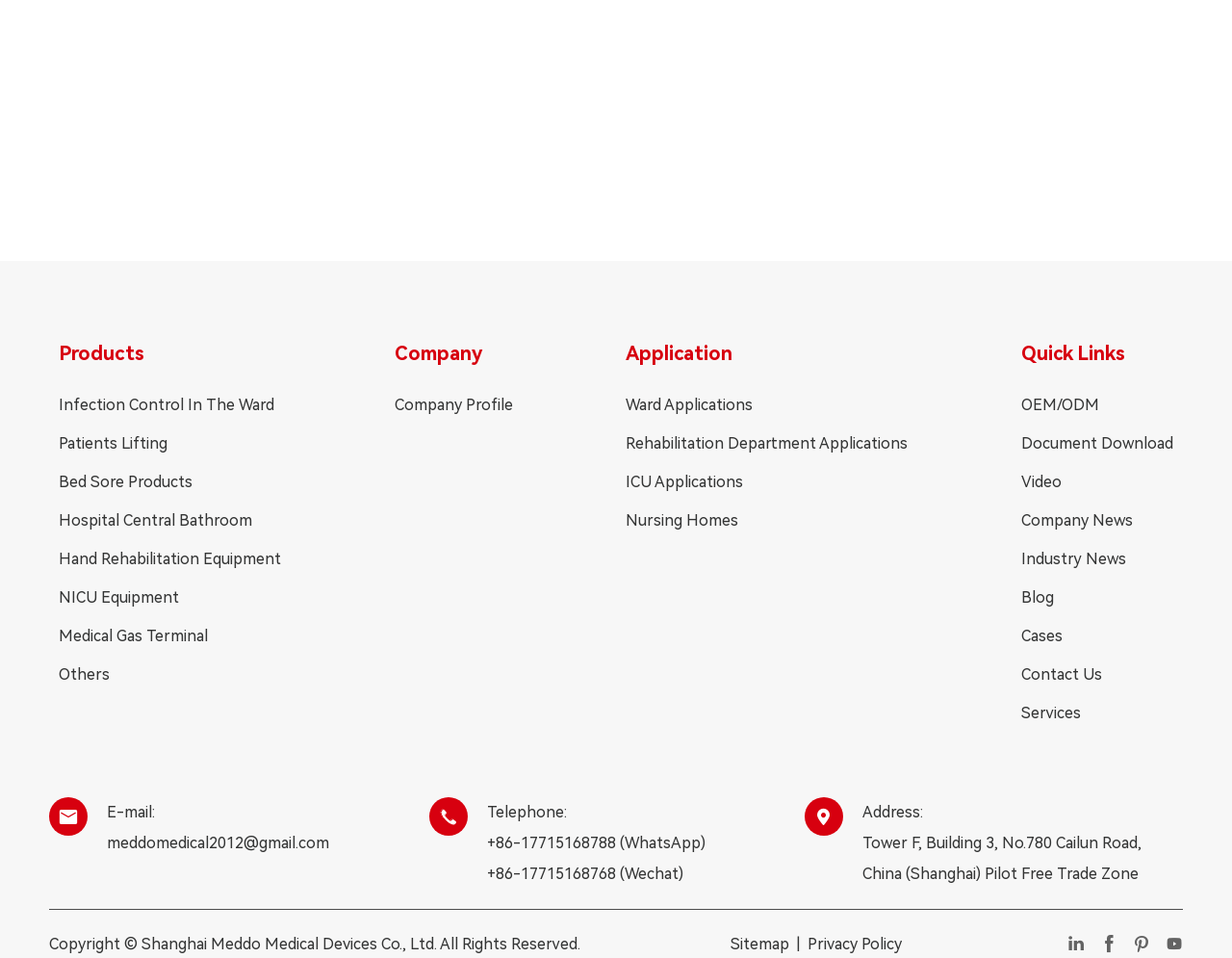Identify the bounding box coordinates of the clickable region necessary to fulfill the following instruction: "Check Email". The bounding box coordinates should be four float numbers between 0 and 1, i.e., [left, top, right, bottom].

[0.087, 0.865, 0.267, 0.897]